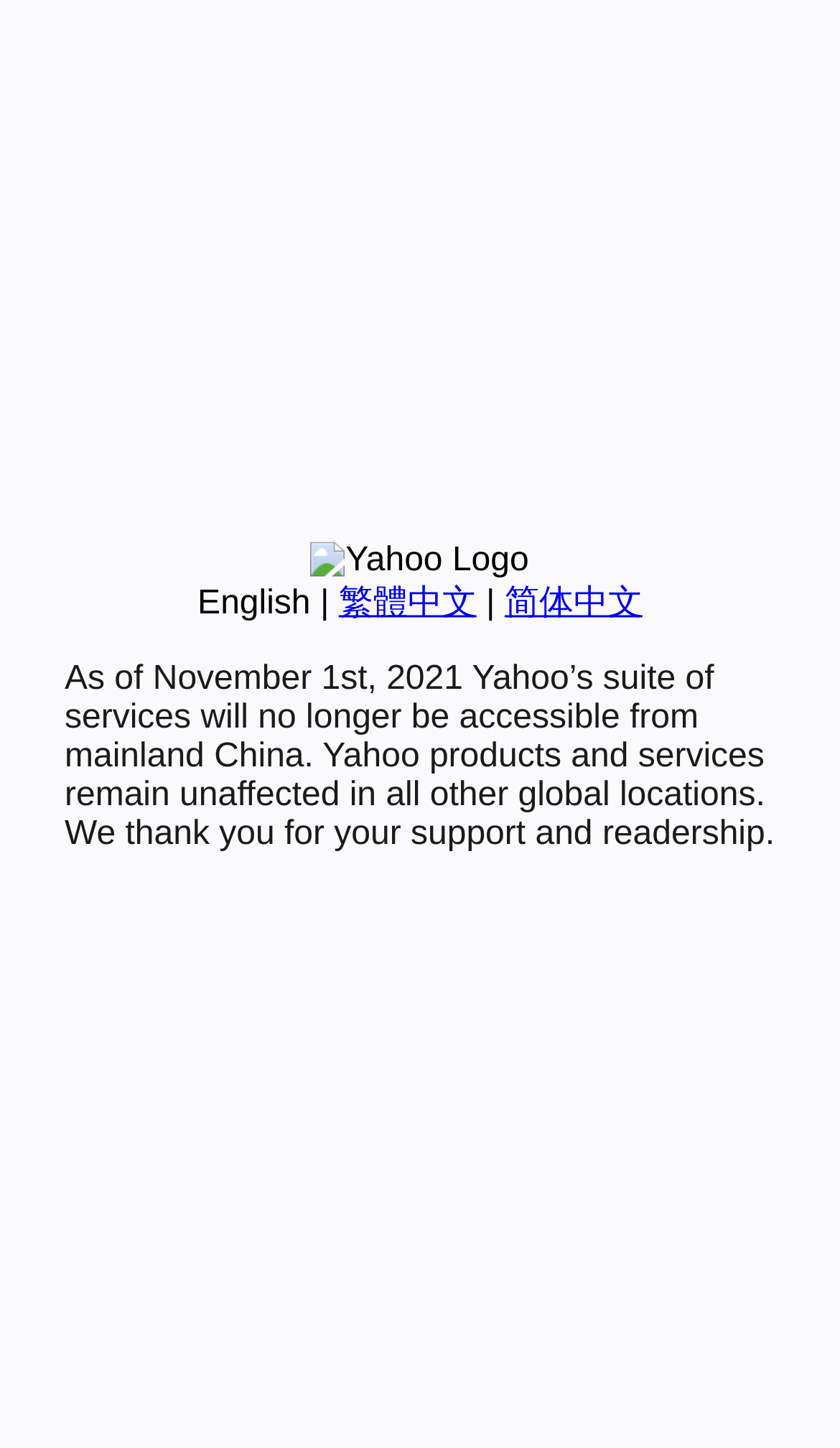Please provide the bounding box coordinate of the region that matches the element description: 简体中文. Coordinates should be in the format (top-left x, top-left y, bottom-right x, bottom-right y) and all values should be between 0 and 1.

[0.601, 0.404, 0.765, 0.429]